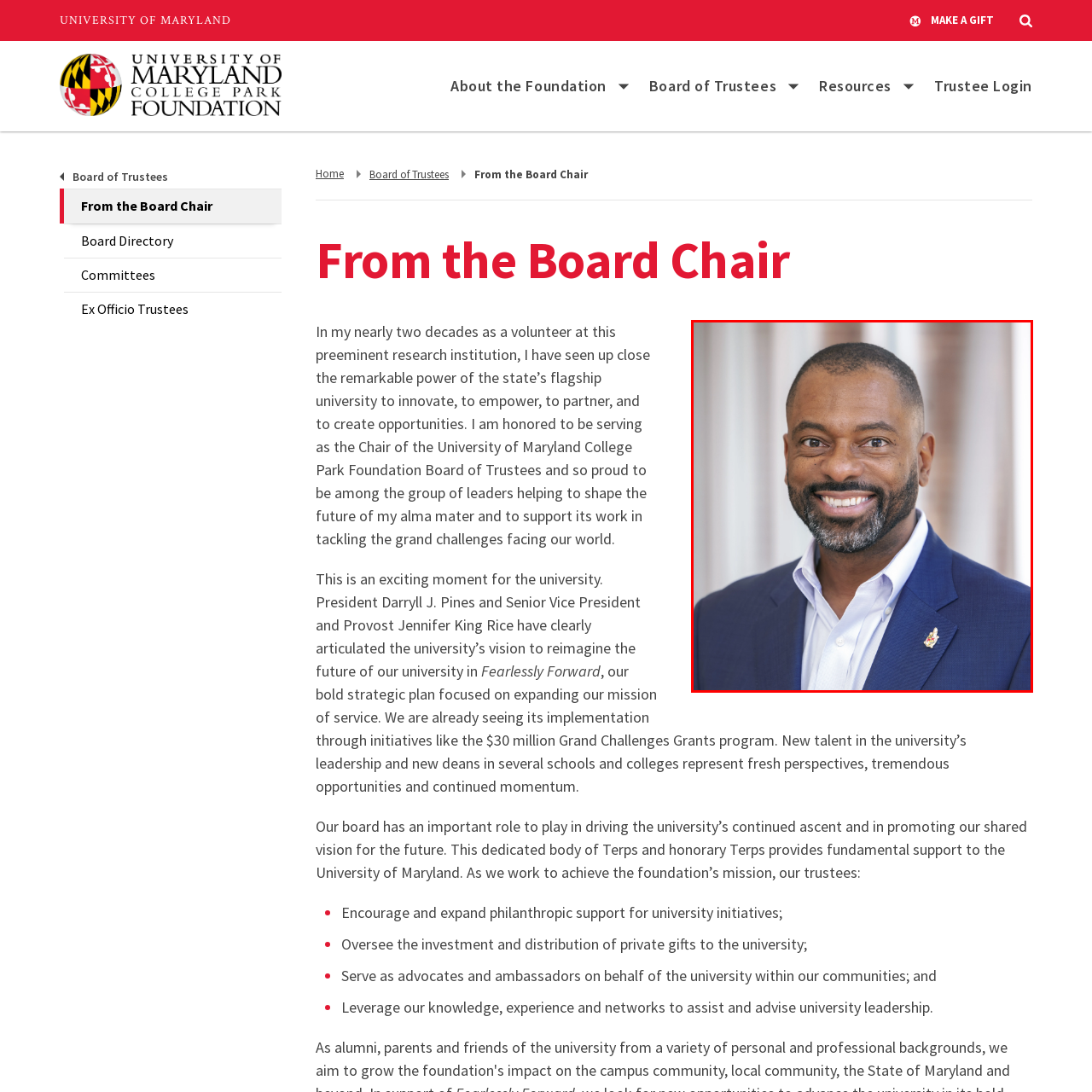Generate a detailed caption for the image that is outlined by the red border.

The image features a professional headshot of Craig Thompson, the Chair of the University of Maryland College Park Foundation Board of Trustees. He is smiling warmly and wearing a tailored blue suit with a light-colored shirt underneath. A small pin is visible on his lapel, symbolizing his affiliation with the university. The background offers a soft, blurred ambiance, enhancing the focus on Thompson's approachable demeanor. This portrait highlights his leadership role and commitment to the university, reflecting both professionalism and personal connection to the institution.